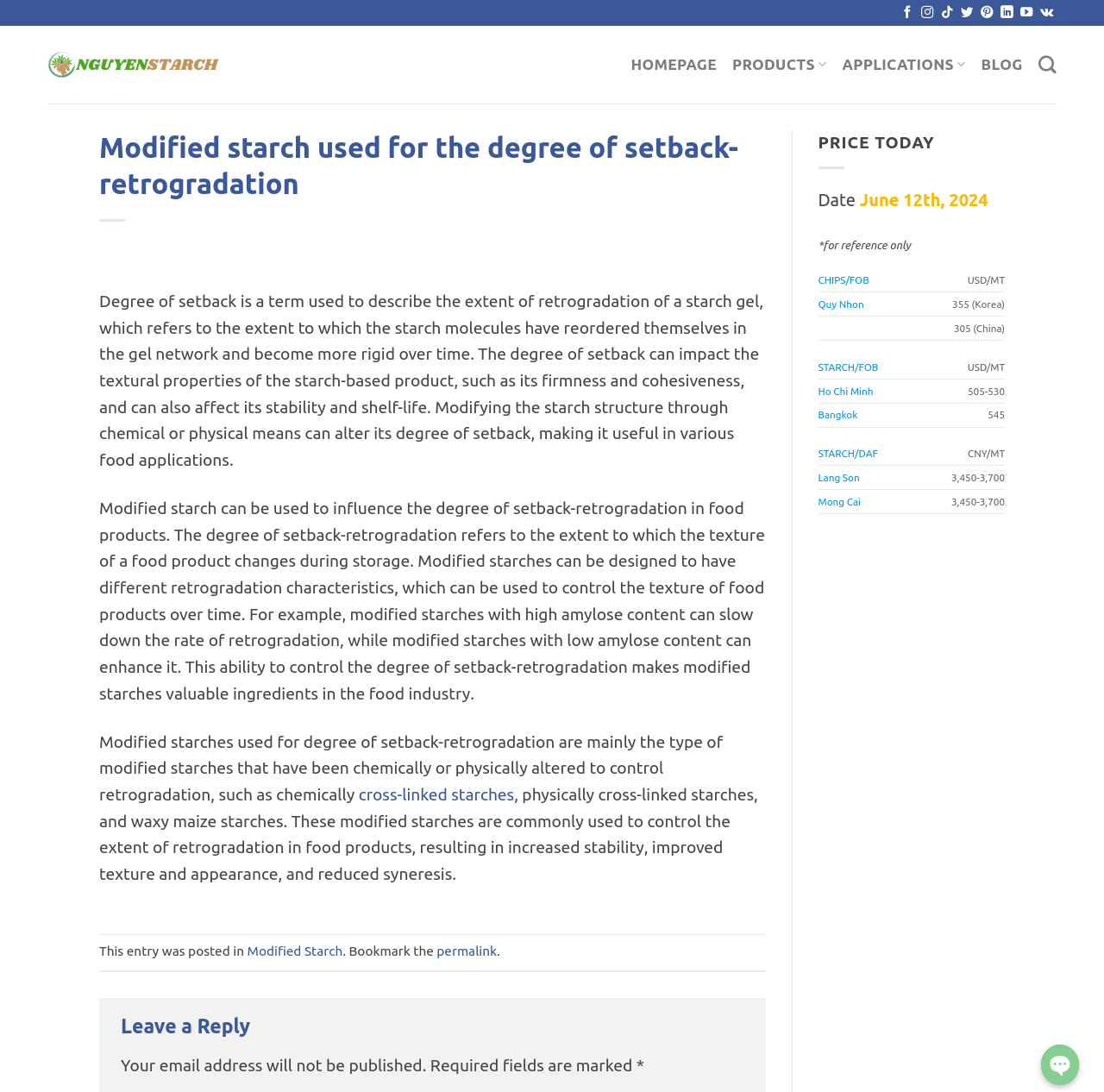Identify the bounding box coordinates of the clickable region required to complete the instruction: "Go to homepage". The coordinates should be given as four float numbers within the range of 0 and 1, i.e., [left, top, right, bottom].

[0.571, 0.045, 0.649, 0.073]